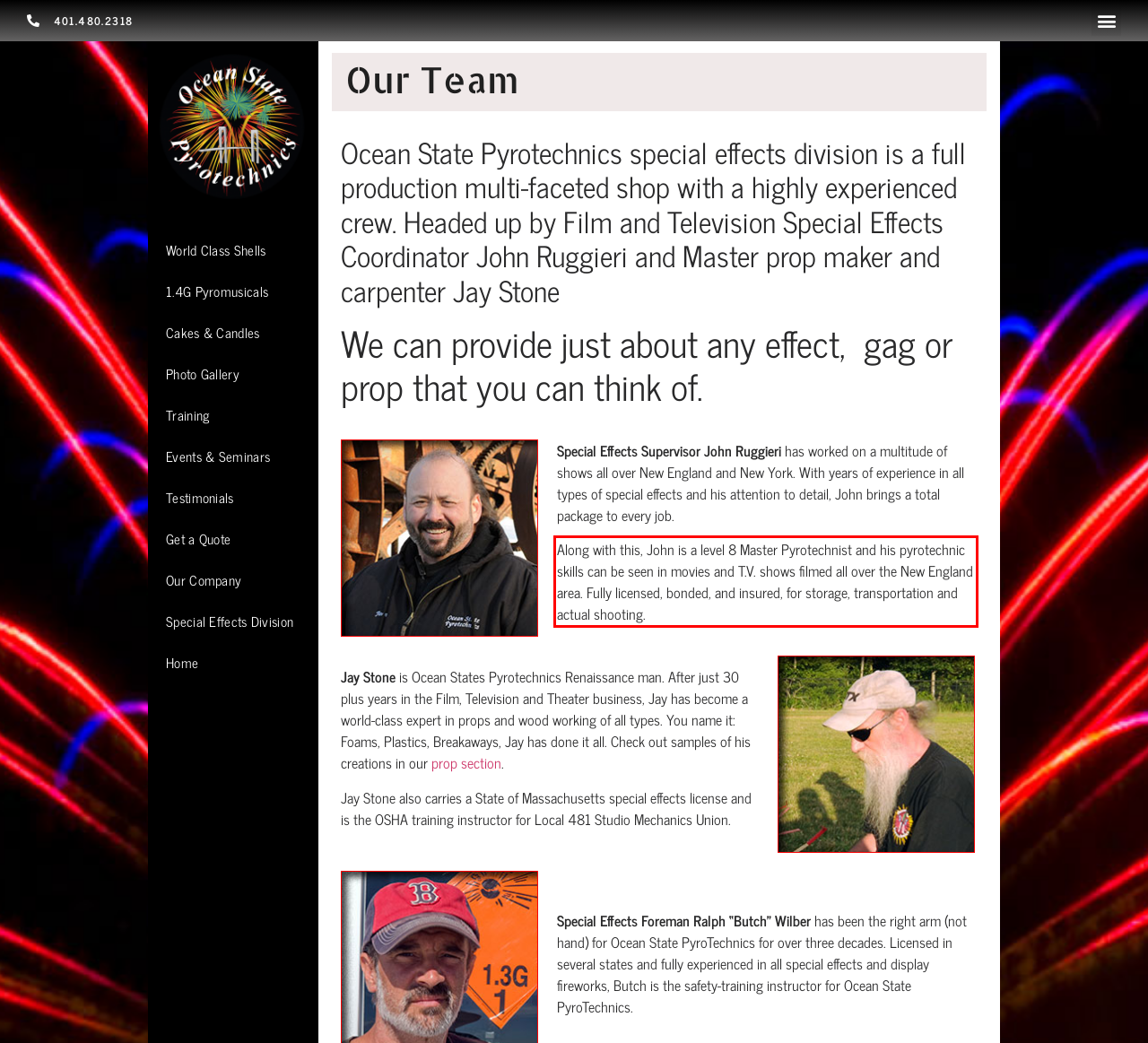The screenshot provided shows a webpage with a red bounding box. Apply OCR to the text within this red bounding box and provide the extracted content.

Along with this, John is a level 8 Master Pyrotechnist and his pyrotechnic skills can be seen in movies and T.V. shows filmed all over the New England area. Fully licensed, bonded, and insured, for storage, transportation and actual shooting.